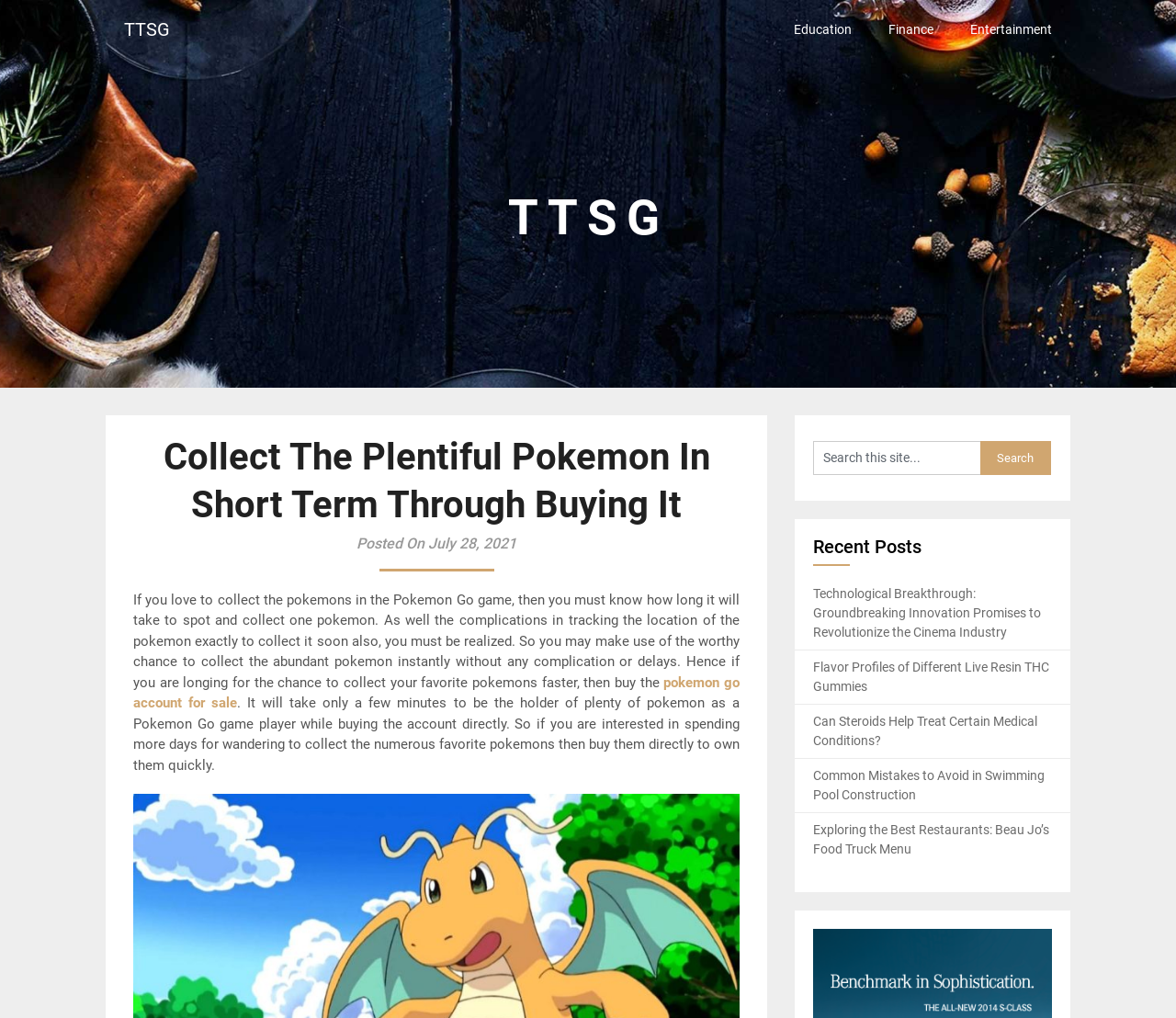Review the image closely and give a comprehensive answer to the question: What is the purpose of buying a pokemon go account?

The purpose of buying a pokemon go account is to collect pokemons quickly and easily without having to spend time searching and tracking them, as mentioned in the website's content.